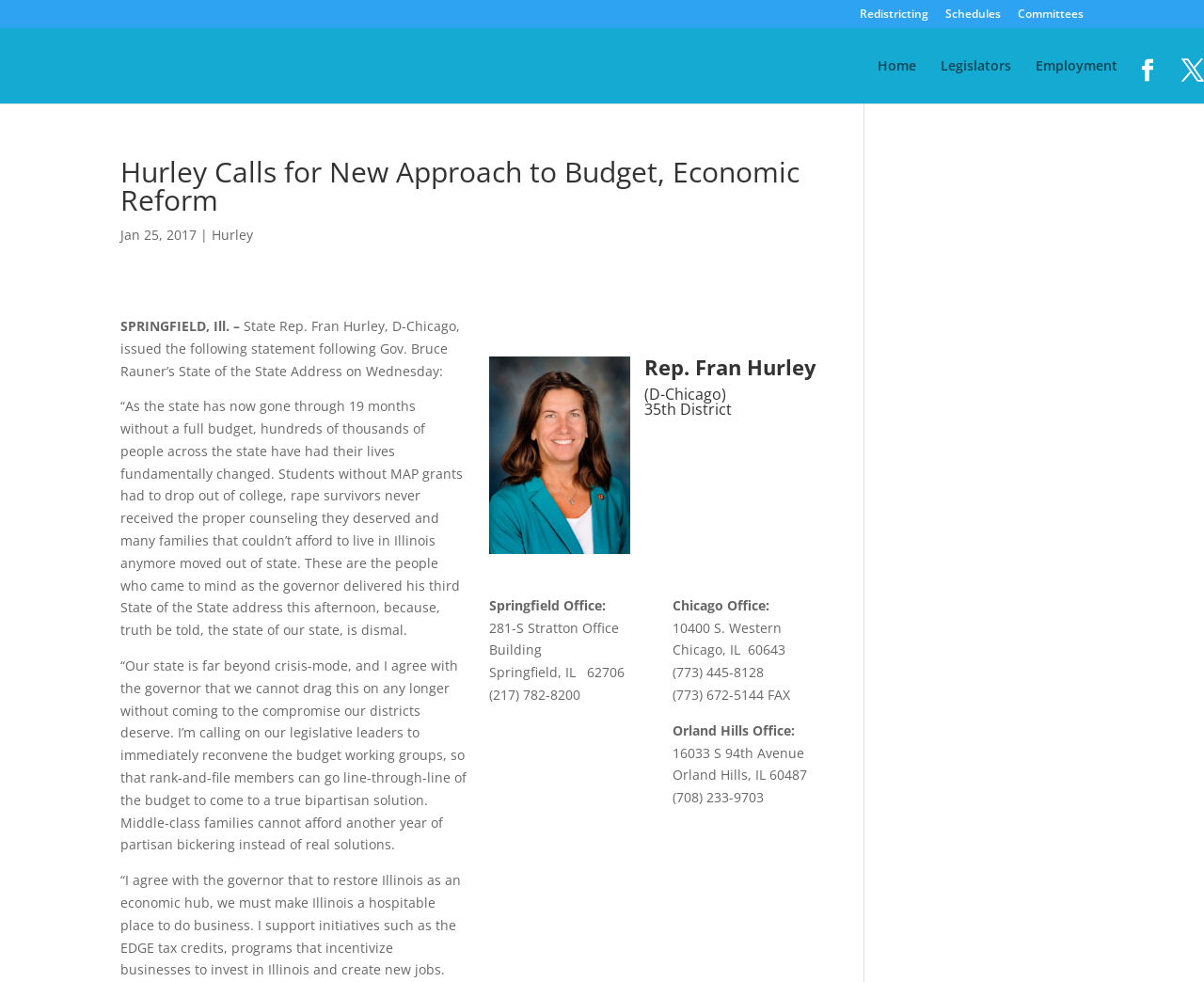Provide the bounding box coordinates for the area that should be clicked to complete the instruction: "View the image of Rep. Fran Hurley".

[0.406, 0.363, 0.523, 0.564]